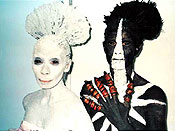What is the color of the accessories around the neck of the right performer?
By examining the image, provide a one-word or phrase answer.

Red